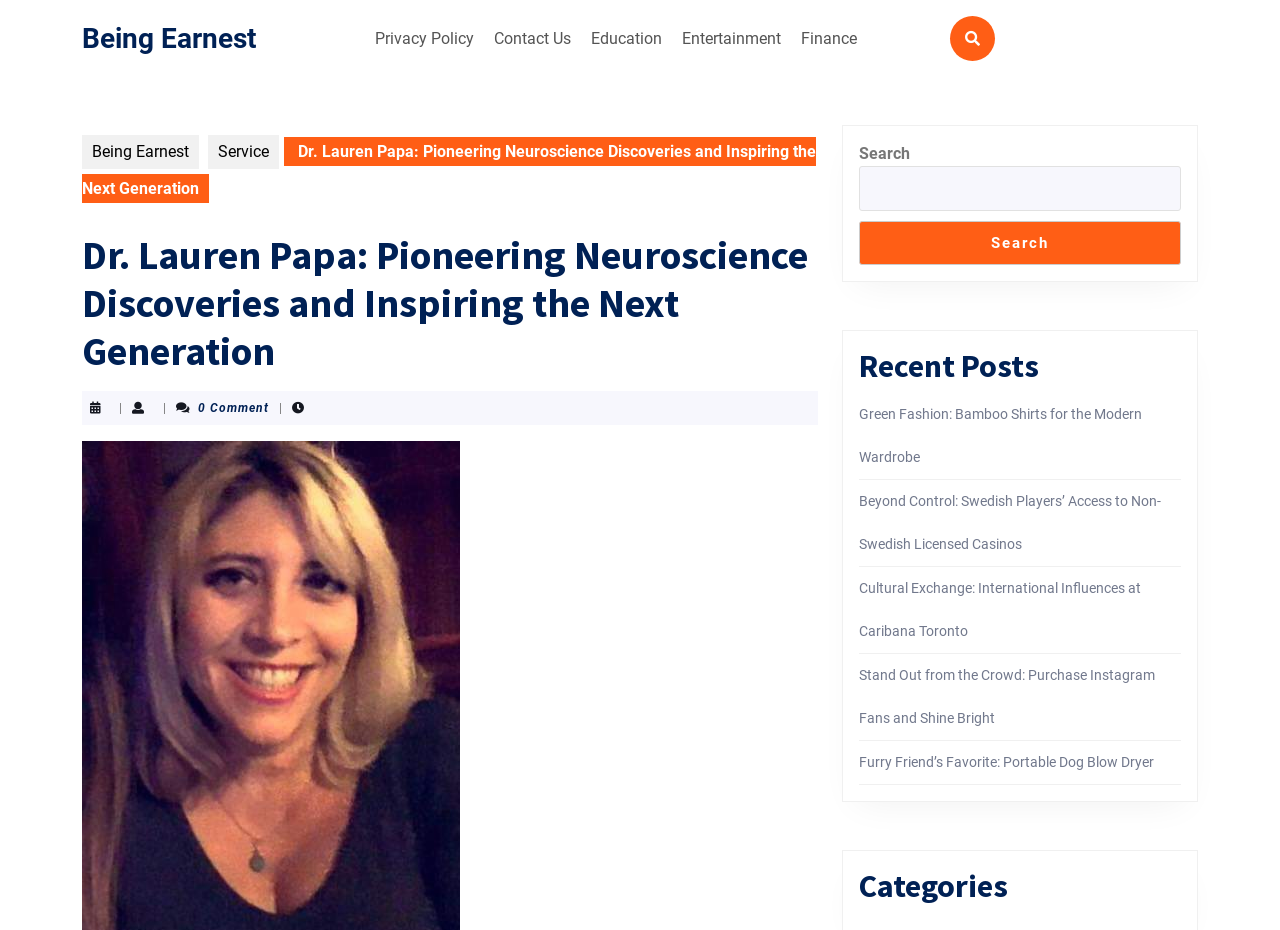Determine the heading of the webpage and extract its text content.

Dr. Lauren Papa: Pioneering Neuroscience Discoveries and Inspiring the Next Generation